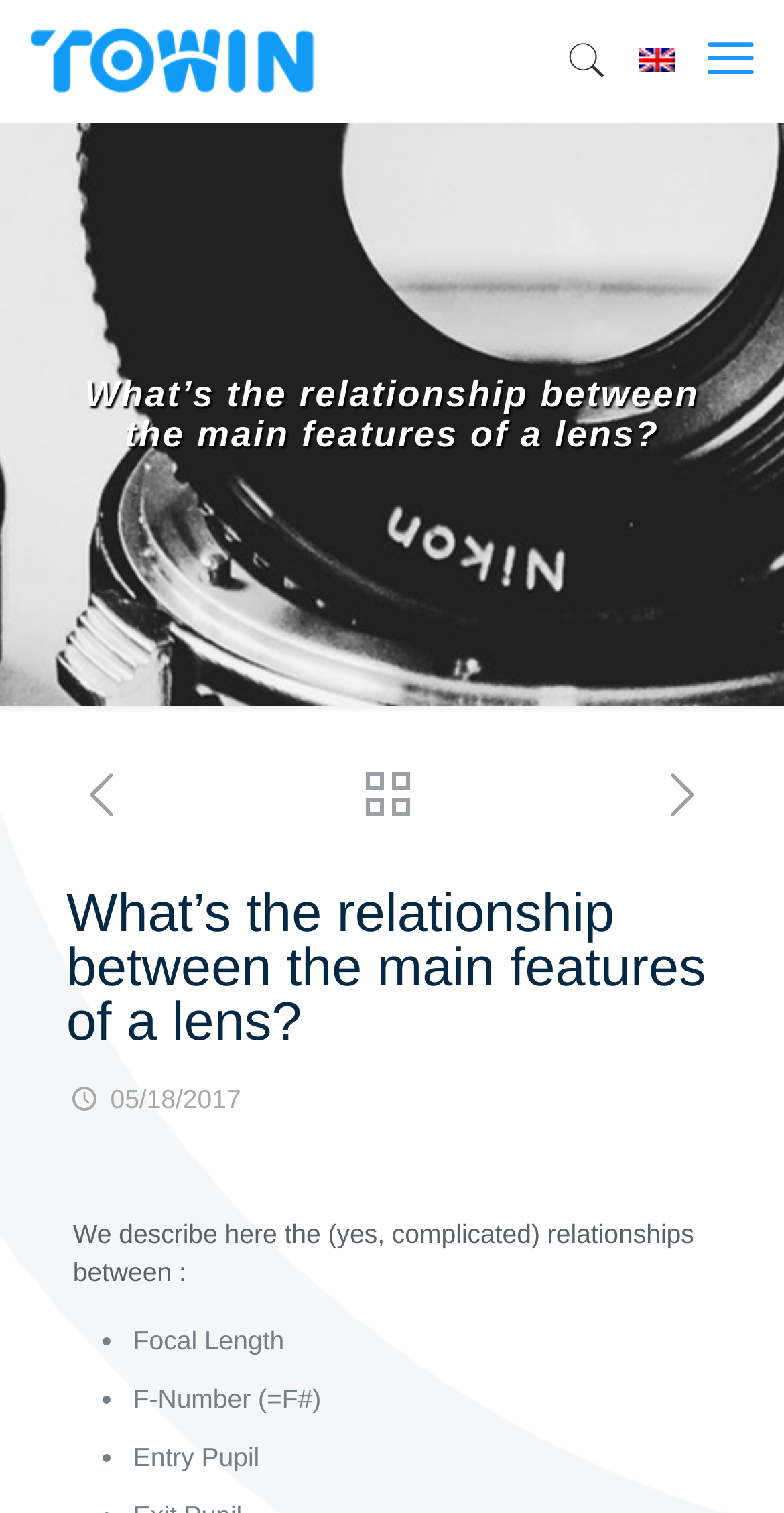What is the language of the webpage?
Please ensure your answer is as detailed and informative as possible.

The language of the webpage is English, which can be determined by the image element with the text 'English'.